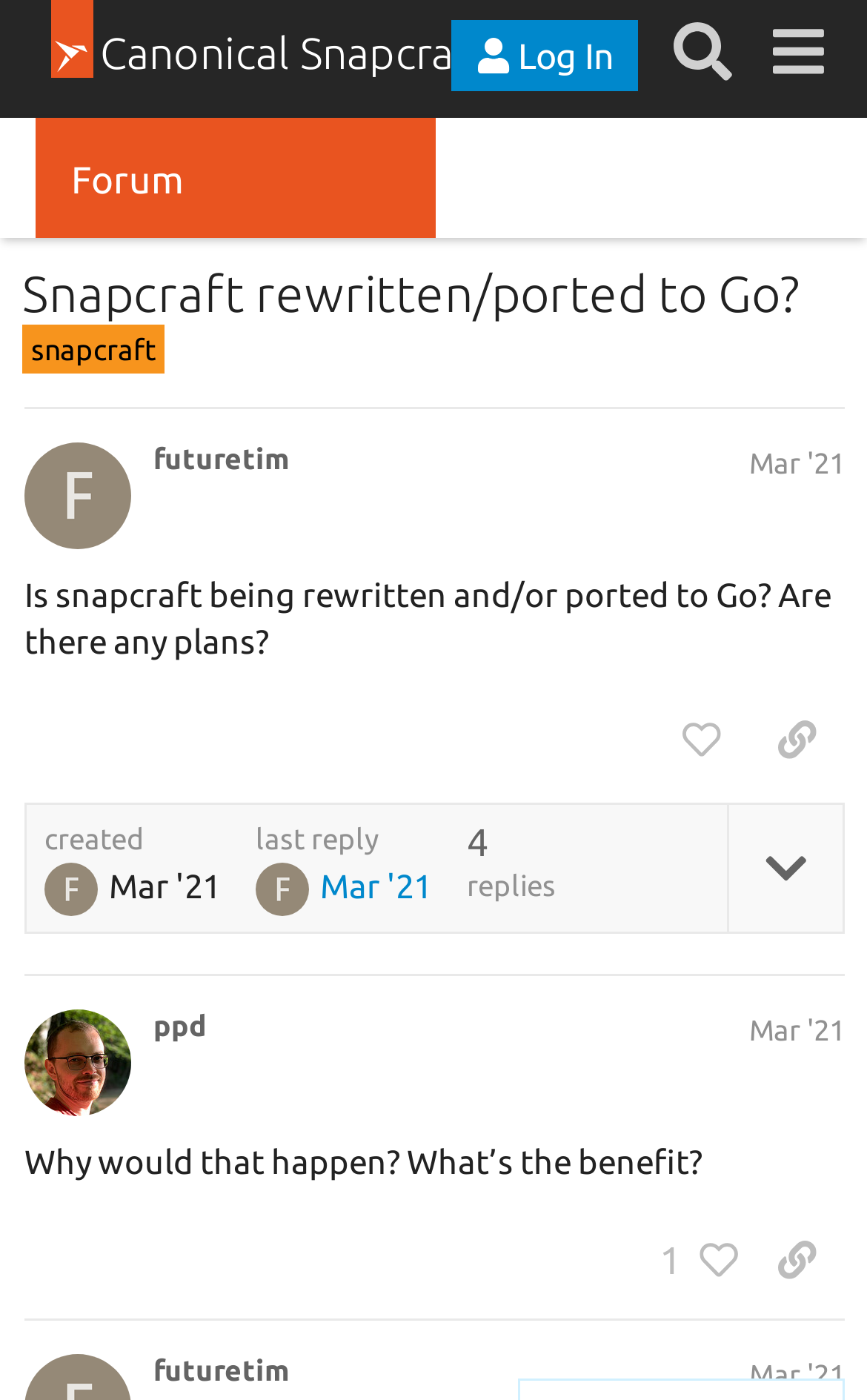Predict the bounding box for the UI component with the following description: "1".

[0.728, 0.87, 0.864, 0.93]